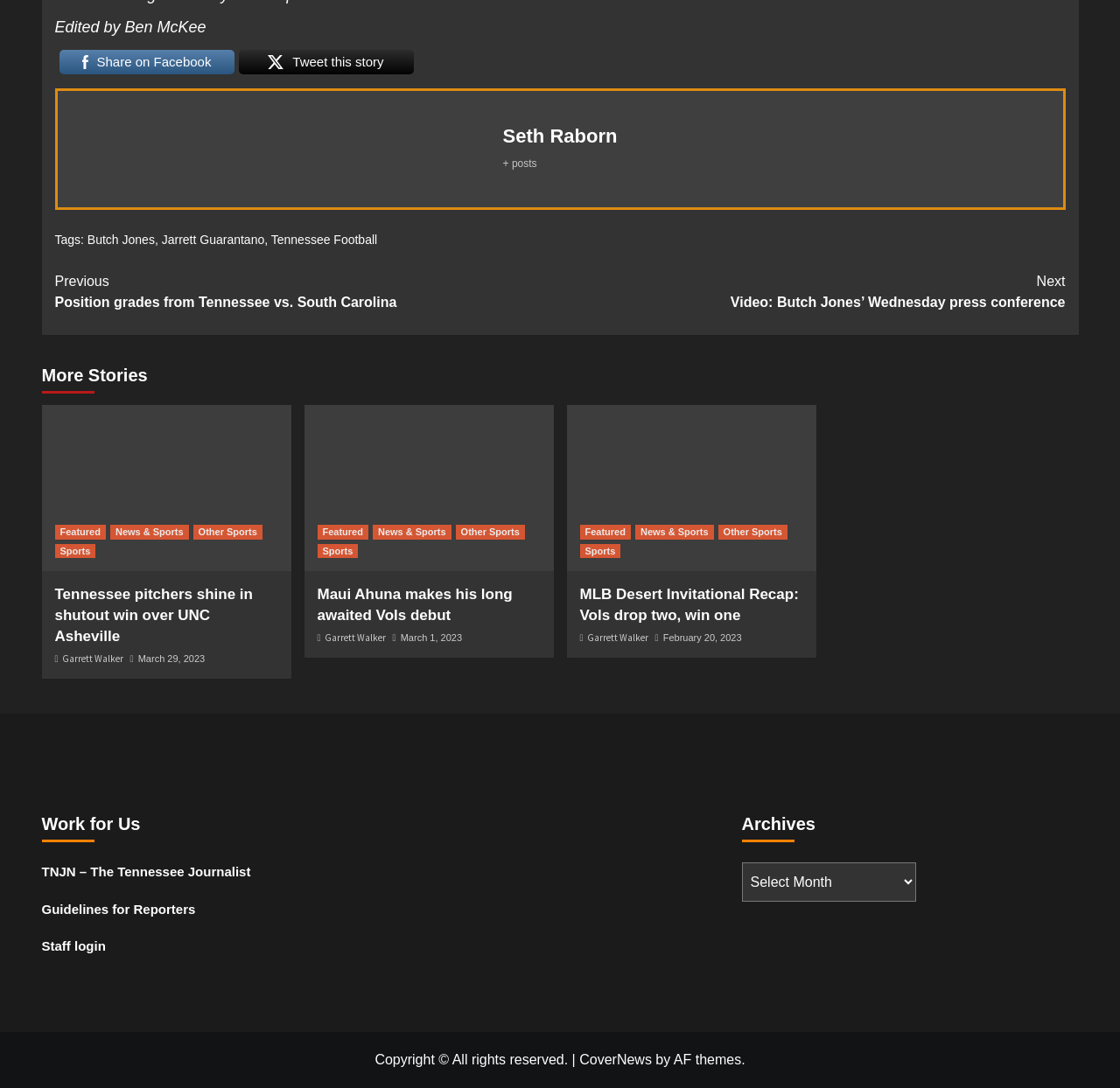Please locate the bounding box coordinates for the element that should be clicked to achieve the following instruction: "Read the story by Seth Raborn". Ensure the coordinates are given as four float numbers between 0 and 1, i.e., [left, top, right, bottom].

[0.449, 0.115, 0.551, 0.135]